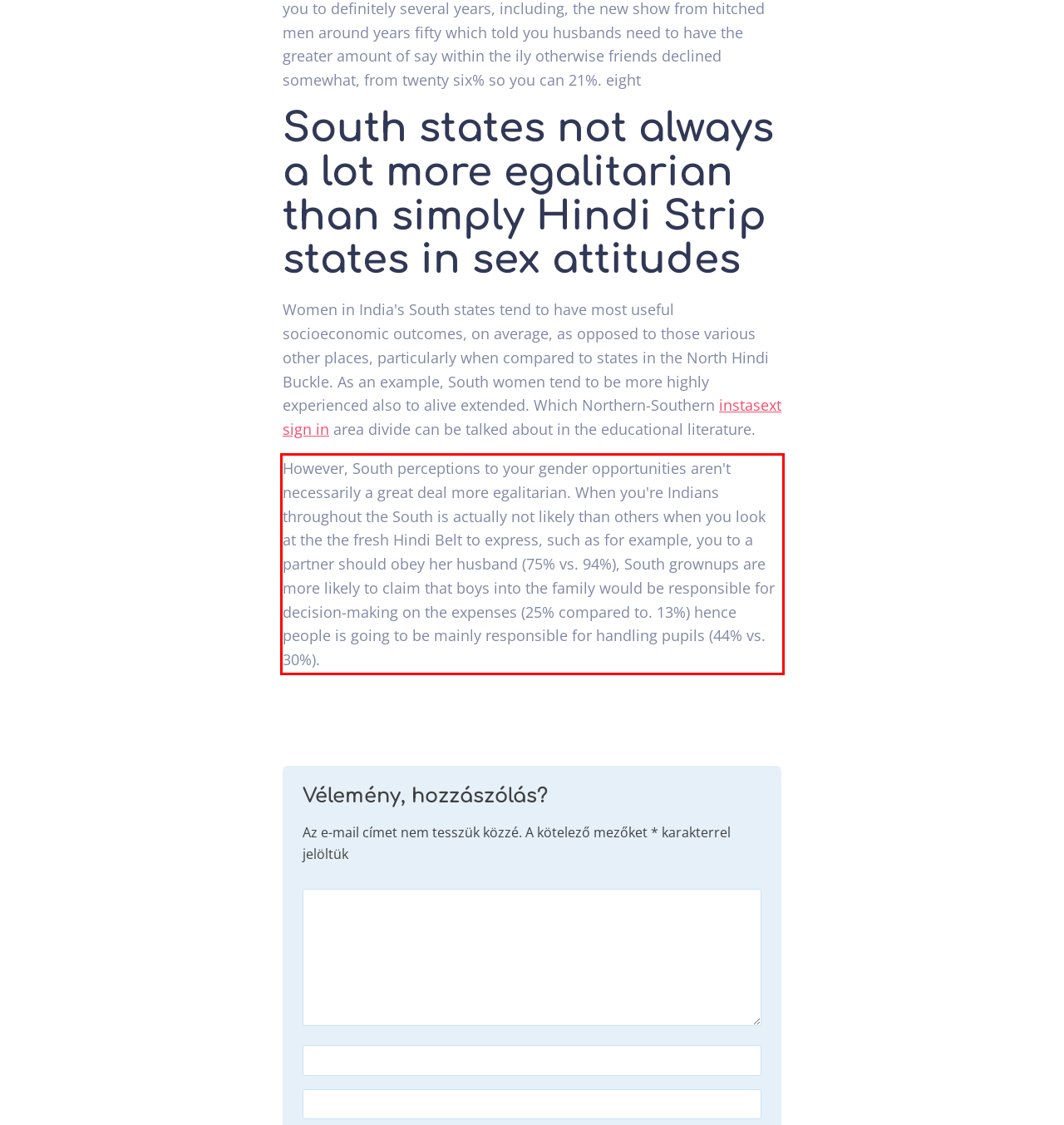Given a screenshot of a webpage with a red bounding box, please identify and retrieve the text inside the red rectangle.

However, South perceptions to your gender opportunities aren't necessarily a great deal more egalitarian. When you're Indians throughout the South is actually not likely than others when you look at the the fresh Hindi Belt to express, such as for example, you to a partner should obey her husband (75% vs. 94%), South grownups are more likely to claim that boys into the family would be responsible for decision-making on the expenses (25% compared to. 13%) hence people is going to be mainly responsible for handling pupils (44% vs. 30%).